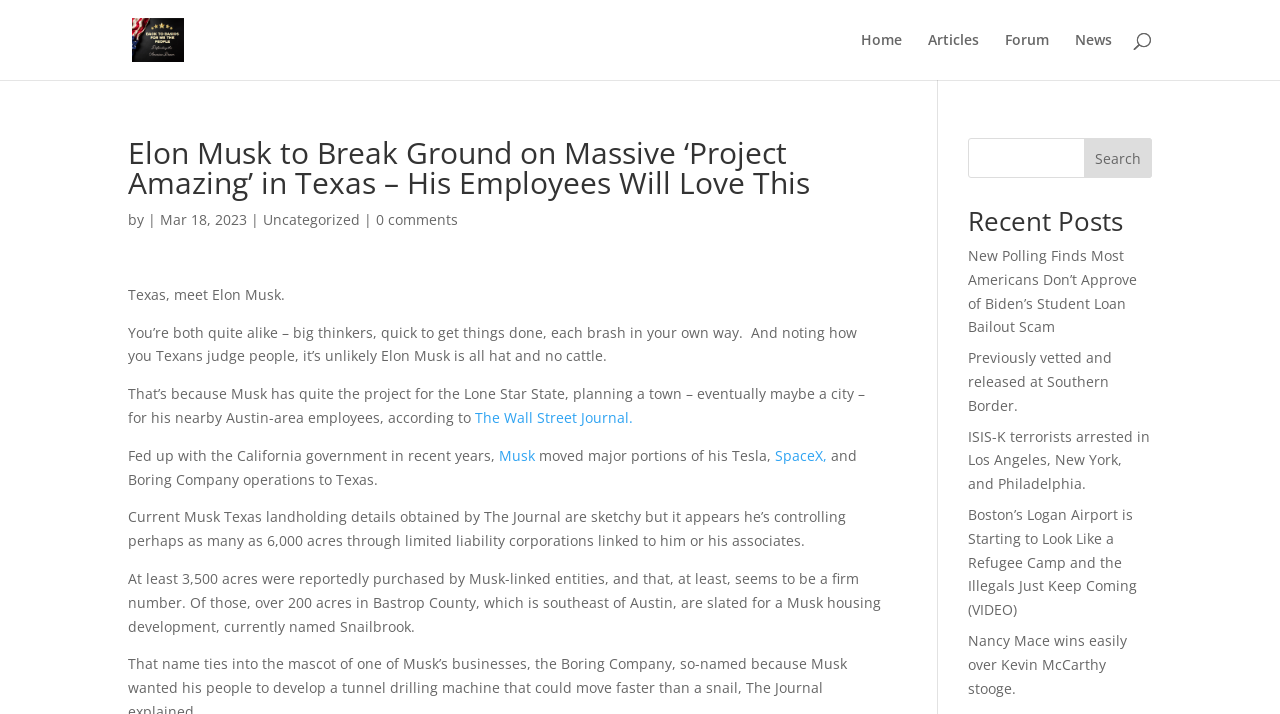What is the category of the article 'New Polling Finds Most Americans Don’t Approve of Biden’s Student Loan Bailout Scam'?
Please provide a comprehensive and detailed answer to the question.

Based on the webpage content, the article 'New Polling Finds Most Americans Don’t Approve of Biden’s Student Loan Bailout Scam' is categorized under 'Uncategorized'. This information is obtained from the link 'Uncategorized' which is associated with the article.